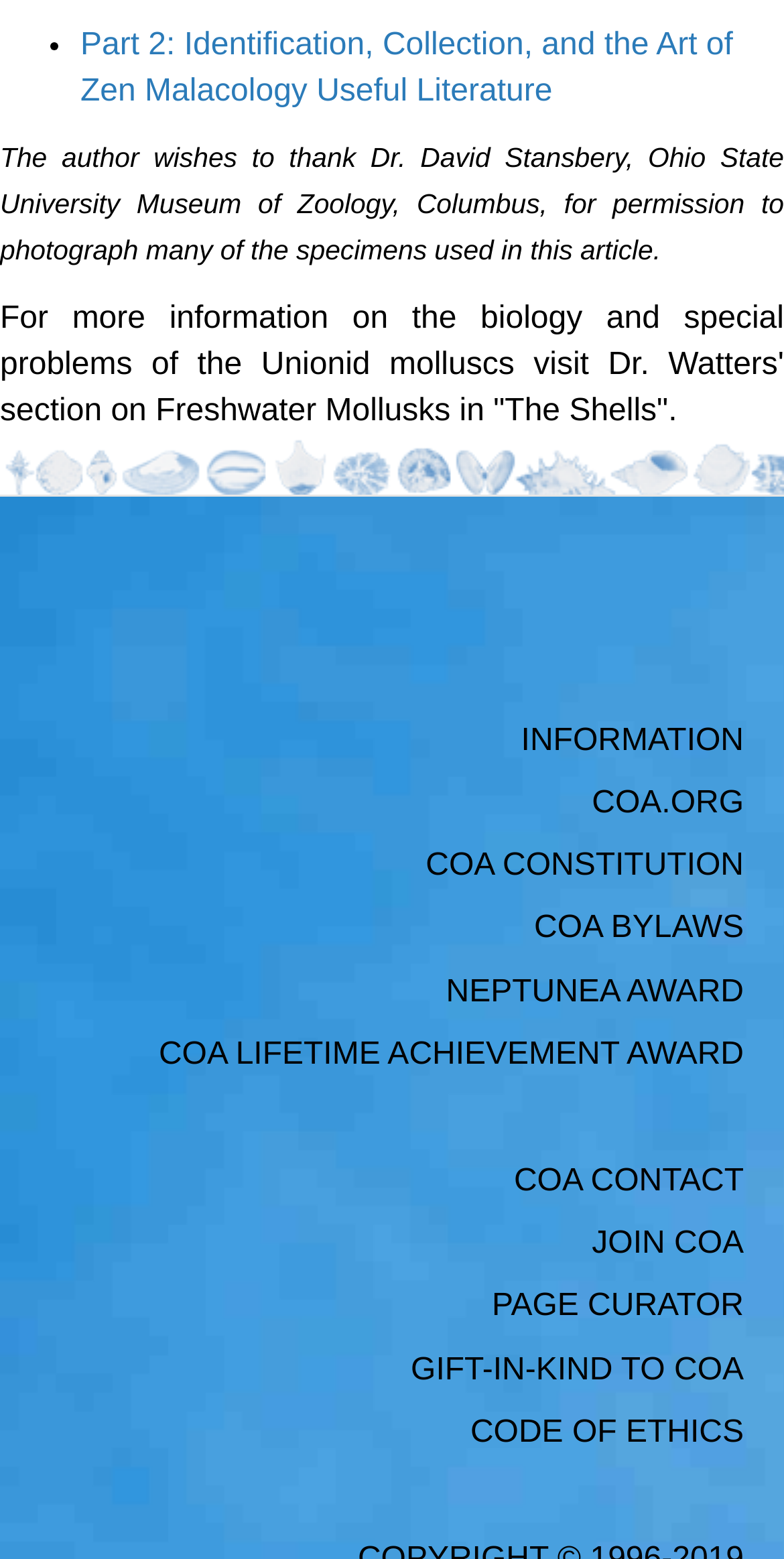Extract the bounding box coordinates for the UI element described as: "COA LIFETIME ACHIEVEMENT AWARD".

[0.203, 0.665, 0.949, 0.687]